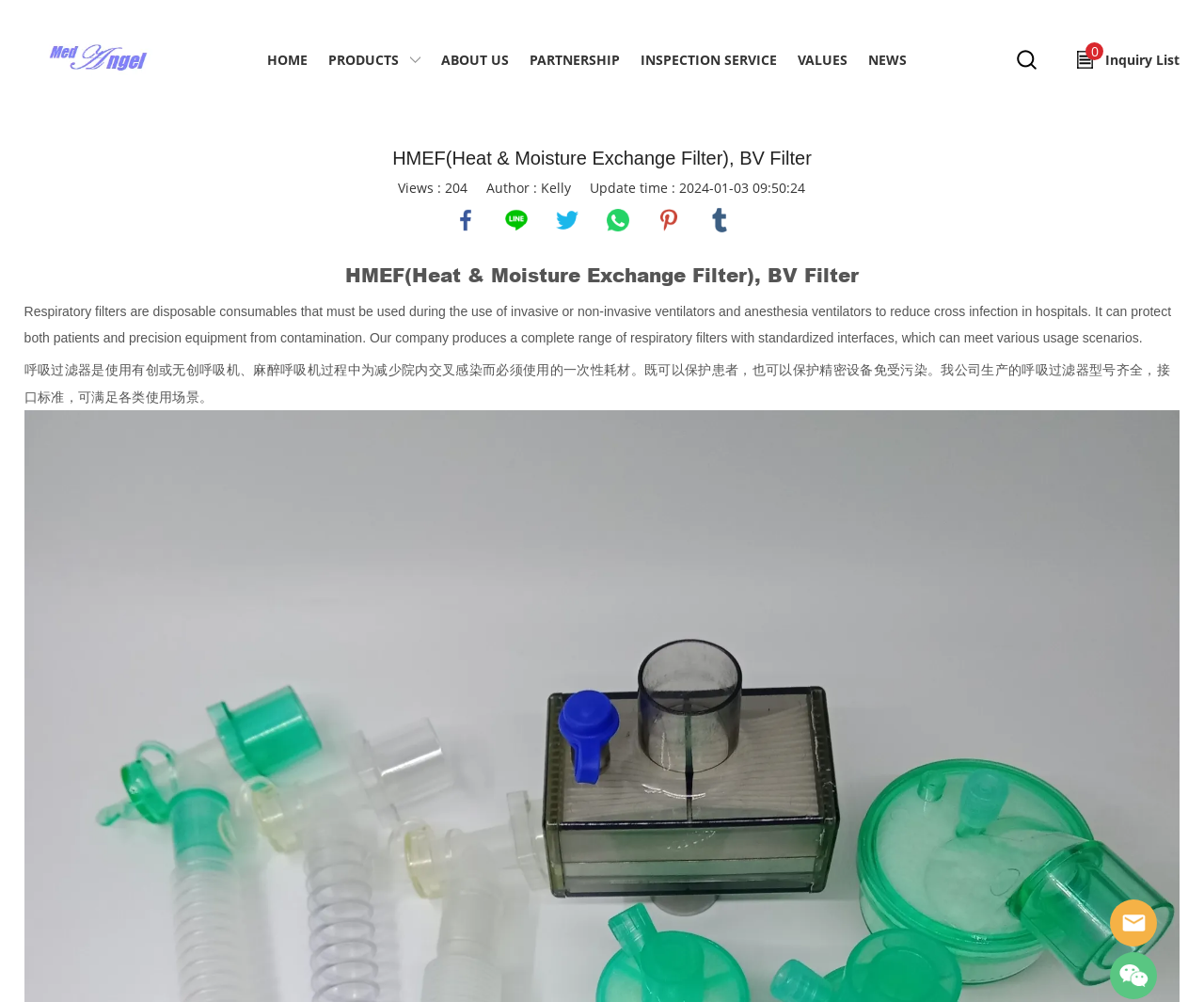Provide the bounding box coordinates for the UI element that is described by this text: "1 Anesthesia Products". The coordinates should be in the form of four float numbers between 0 and 1: [left, top, right, bottom].

[0.256, 0.128, 0.365, 0.162]